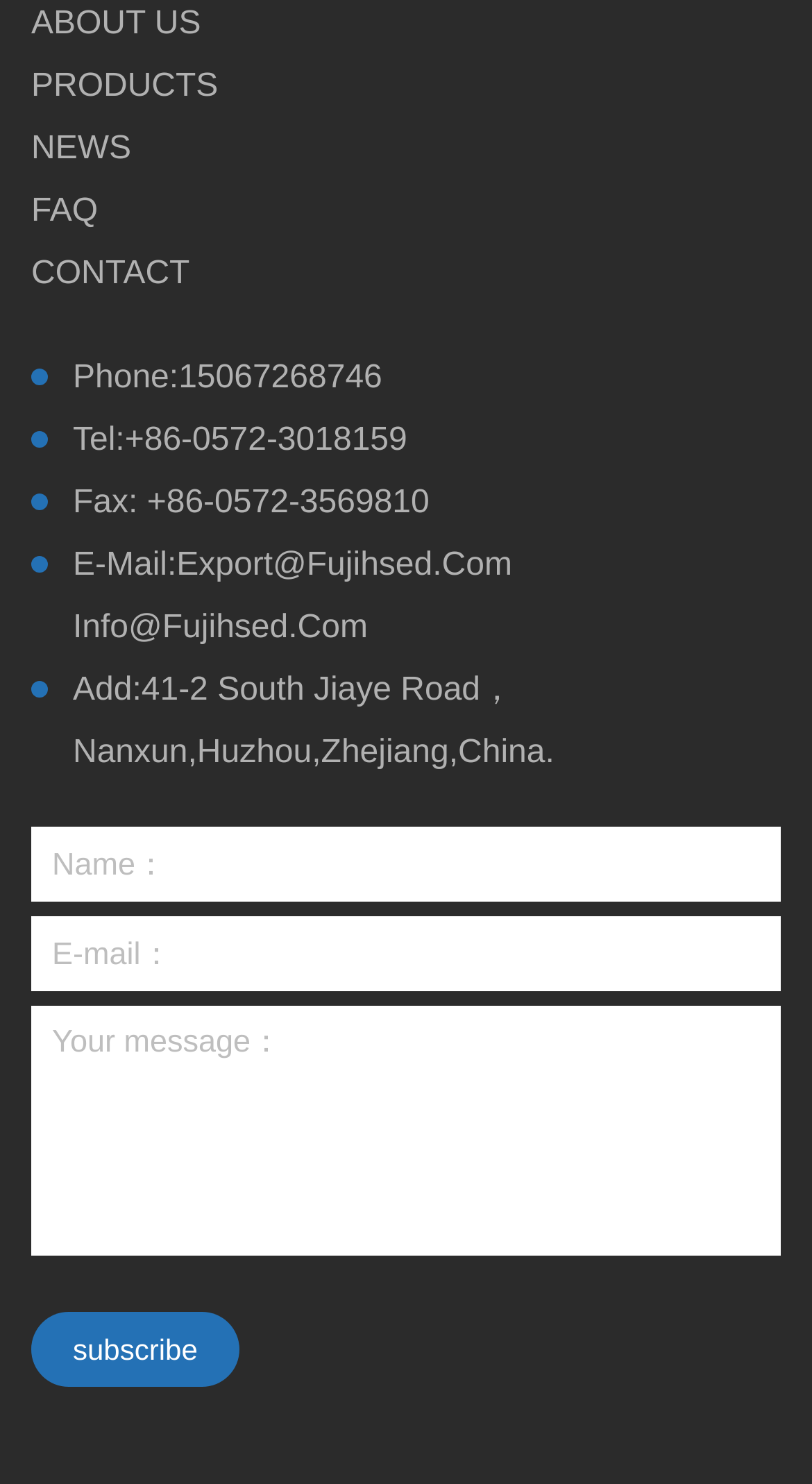Determine the bounding box coordinates of the section I need to click to execute the following instruction: "Enter your name". Provide the coordinates as four float numbers between 0 and 1, i.e., [left, top, right, bottom].

[0.038, 0.557, 0.962, 0.608]